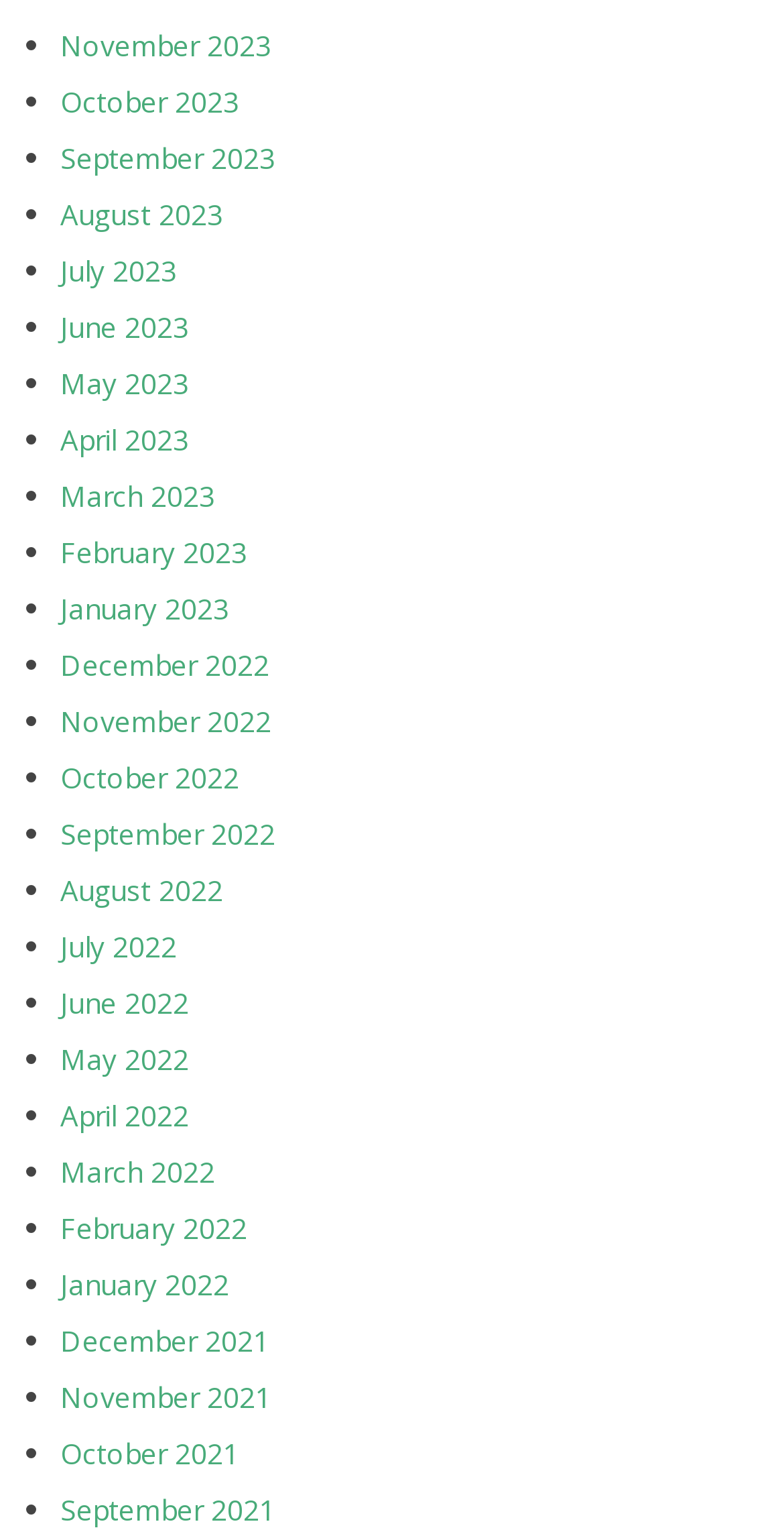Find the bounding box coordinates of the element to click in order to complete this instruction: "View September 2021". The bounding box coordinates must be four float numbers between 0 and 1, denoted as [left, top, right, bottom].

[0.077, 0.974, 0.351, 0.999]